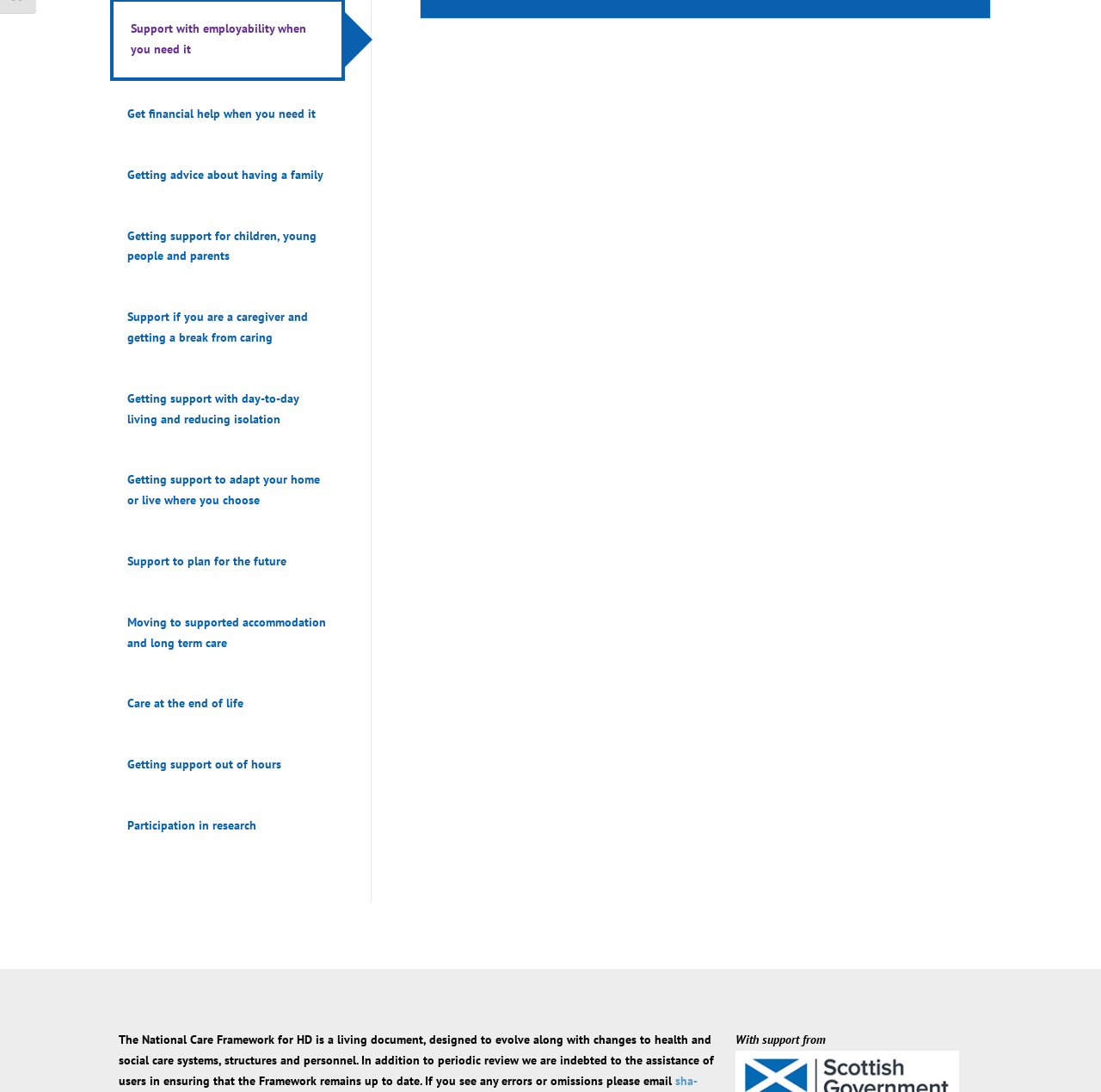Predict the bounding box of the UI element that fits this description: "Participation in research".

[0.116, 0.749, 0.233, 0.763]